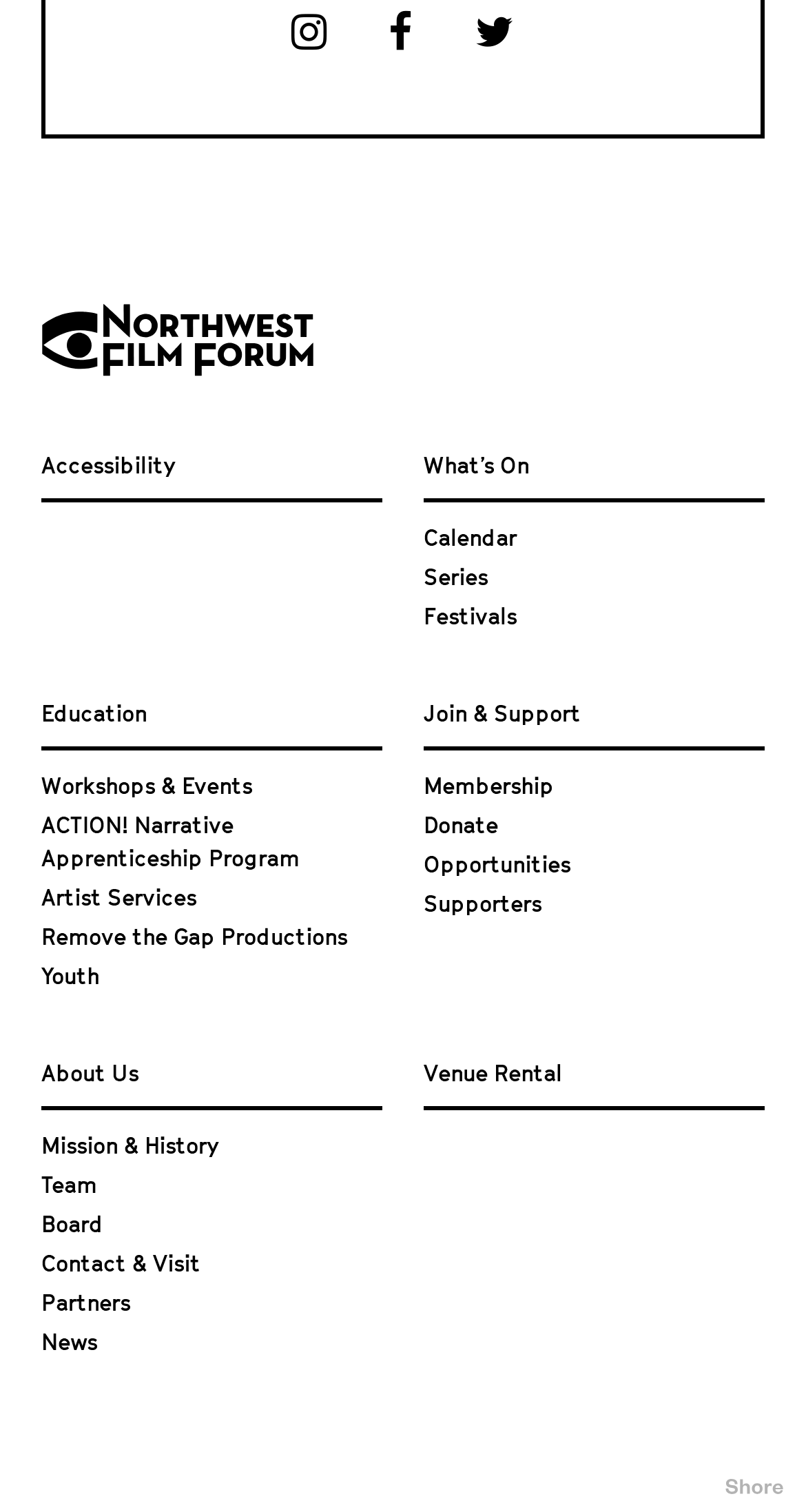Please find the bounding box coordinates of the clickable region needed to complete the following instruction: "Click on Accessibility". The bounding box coordinates must consist of four float numbers between 0 and 1, i.e., [left, top, right, bottom].

[0.051, 0.303, 0.218, 0.313]